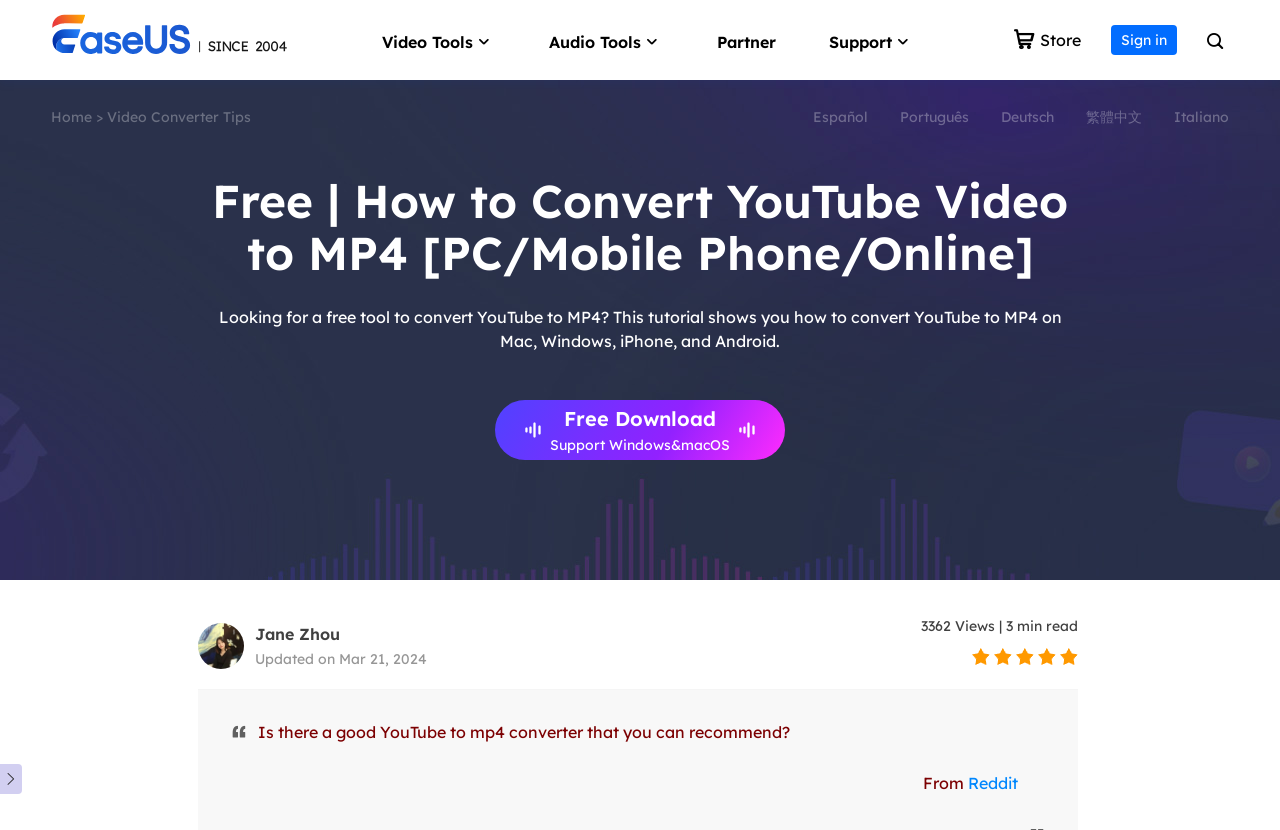Explain the webpage's design and content in an elaborate manner.

This webpage is about converting YouTube videos to MP4 format. At the top, there is a navigation menu with links to "Video Tools", "Audio Tools", "Support", and "Partner". Below the navigation menu, there are several links to download video and audio tools, including a video downloader and a voice changer.

The main content of the webpage is a tutorial on how to convert YouTube videos to MP4 on Mac, Windows, iPhone, and Android. The tutorial is divided into sections, with headings and descriptive text. There are also several links and buttons throughout the tutorial, including a "Free Download" button.

On the right side of the webpage, there is a sidebar with links to "Support Center", "Download", and "Chat Support". There is also a "Pre-Sales Inquiry" section with a chat option.

At the bottom of the webpage, there is a section with information about the author, Jane Zhou, and the date the article was updated. There is also a section with view counts and a rating system with five stars.

Throughout the webpage, there are several images, including icons and screenshots, that illustrate the tutorial and provide visual aids. Overall, the webpage is focused on providing a tutorial and resources for converting YouTube videos to MP4 format.